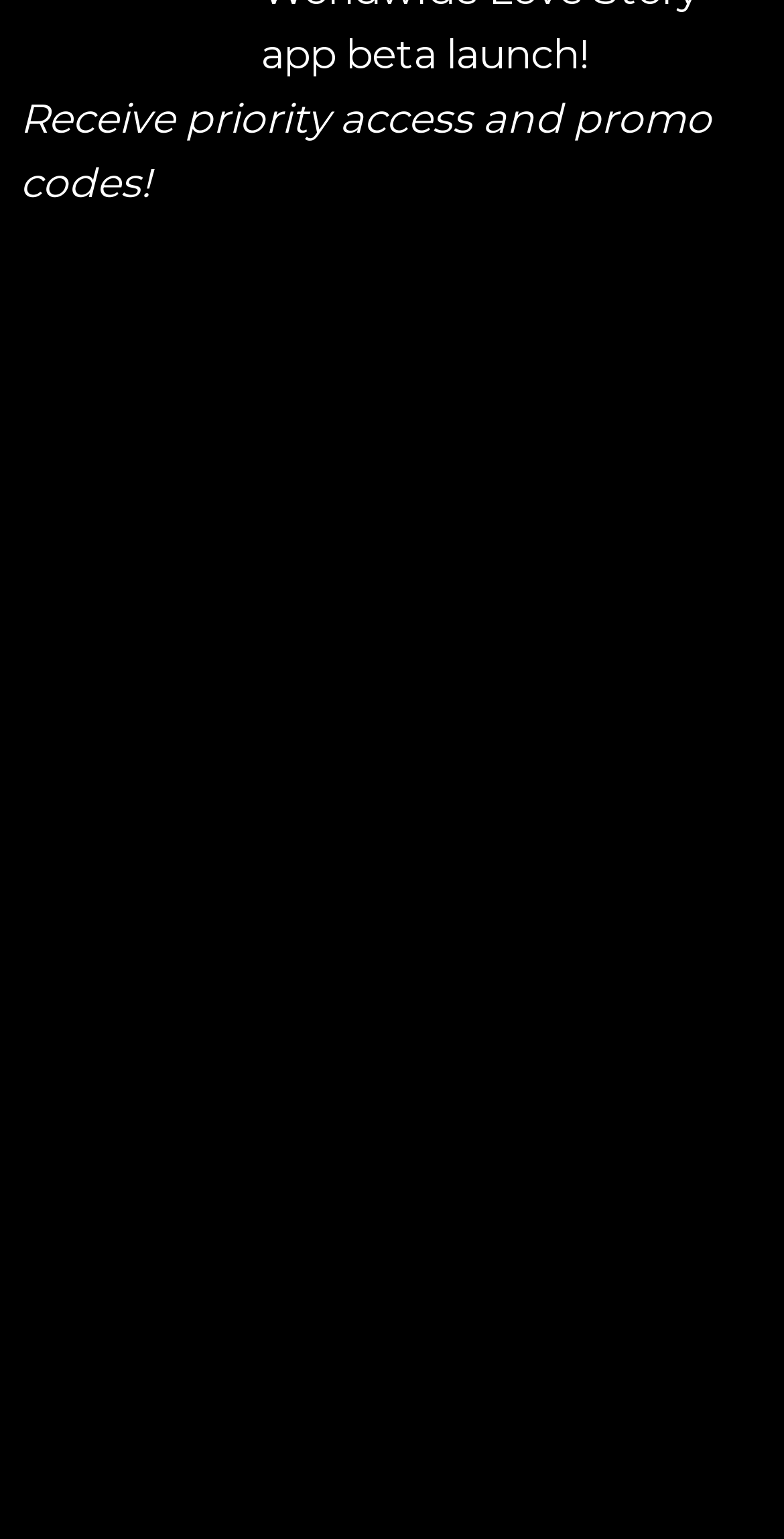Provide the bounding box coordinates of the UI element that matches the description: "name="first_name" placeholder="First Name*"".

[0.09, 0.255, 0.91, 0.322]